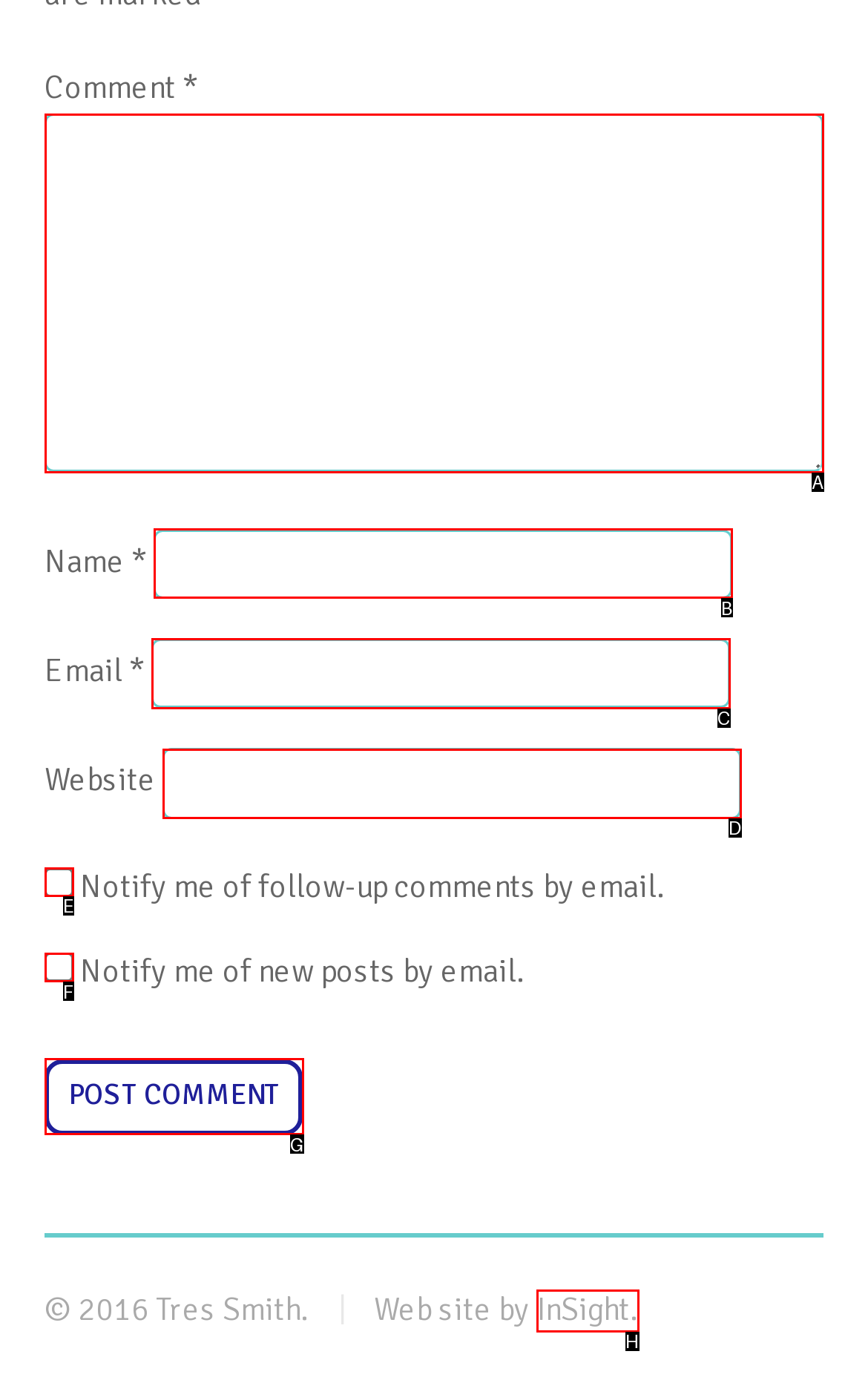Which option corresponds to the following element description: Margaret Loesser Robinson?
Please provide the letter of the correct choice.

None